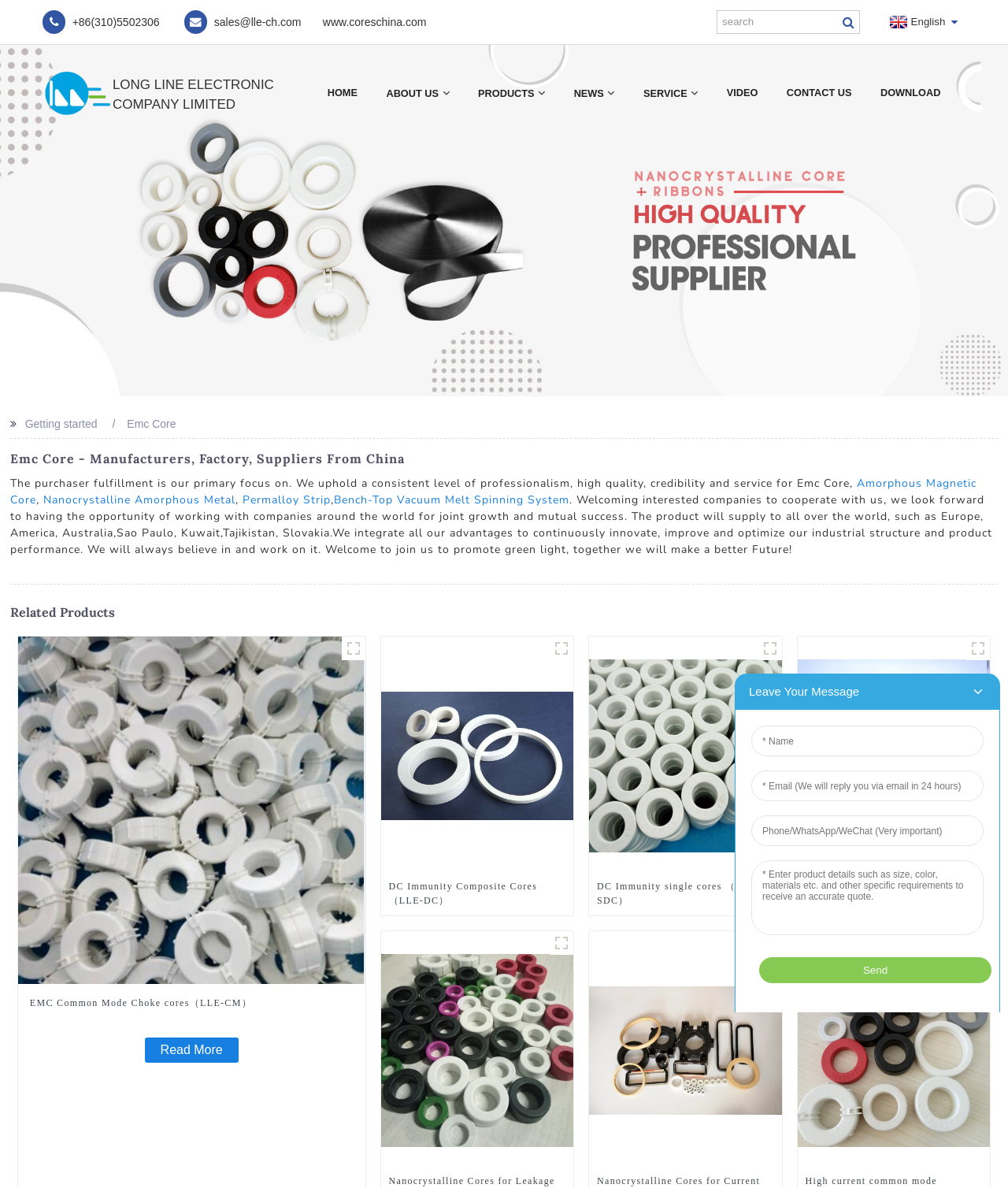Using the details from the image, please elaborate on the following question: What type of products does the company offer?

I found the type of products offered by the company by looking at the headings and links on the webpage. The main heading says 'Emc Core - Manufacturers, Factory, Suppliers From China', and there are links to different types of Emc Cores, such as Amorphous Magnetic Core and Nanocrystalline Amorphous Metal.